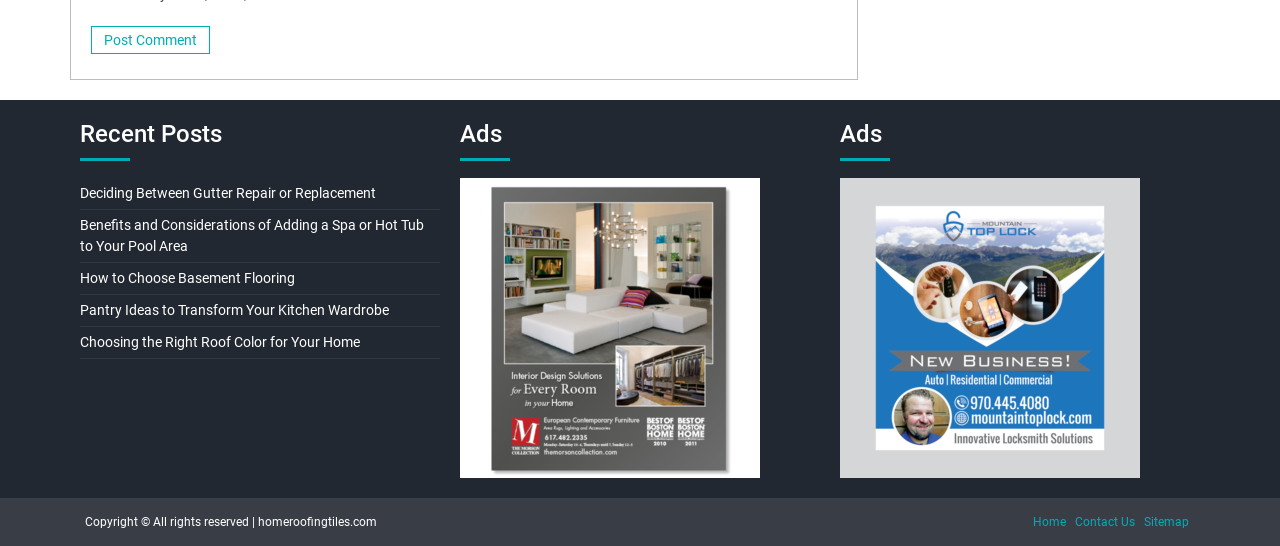Please determine the bounding box coordinates of the element's region to click in order to carry out the following instruction: "View the sitemap". The coordinates should be four float numbers between 0 and 1, i.e., [left, top, right, bottom].

[0.894, 0.944, 0.929, 0.97]